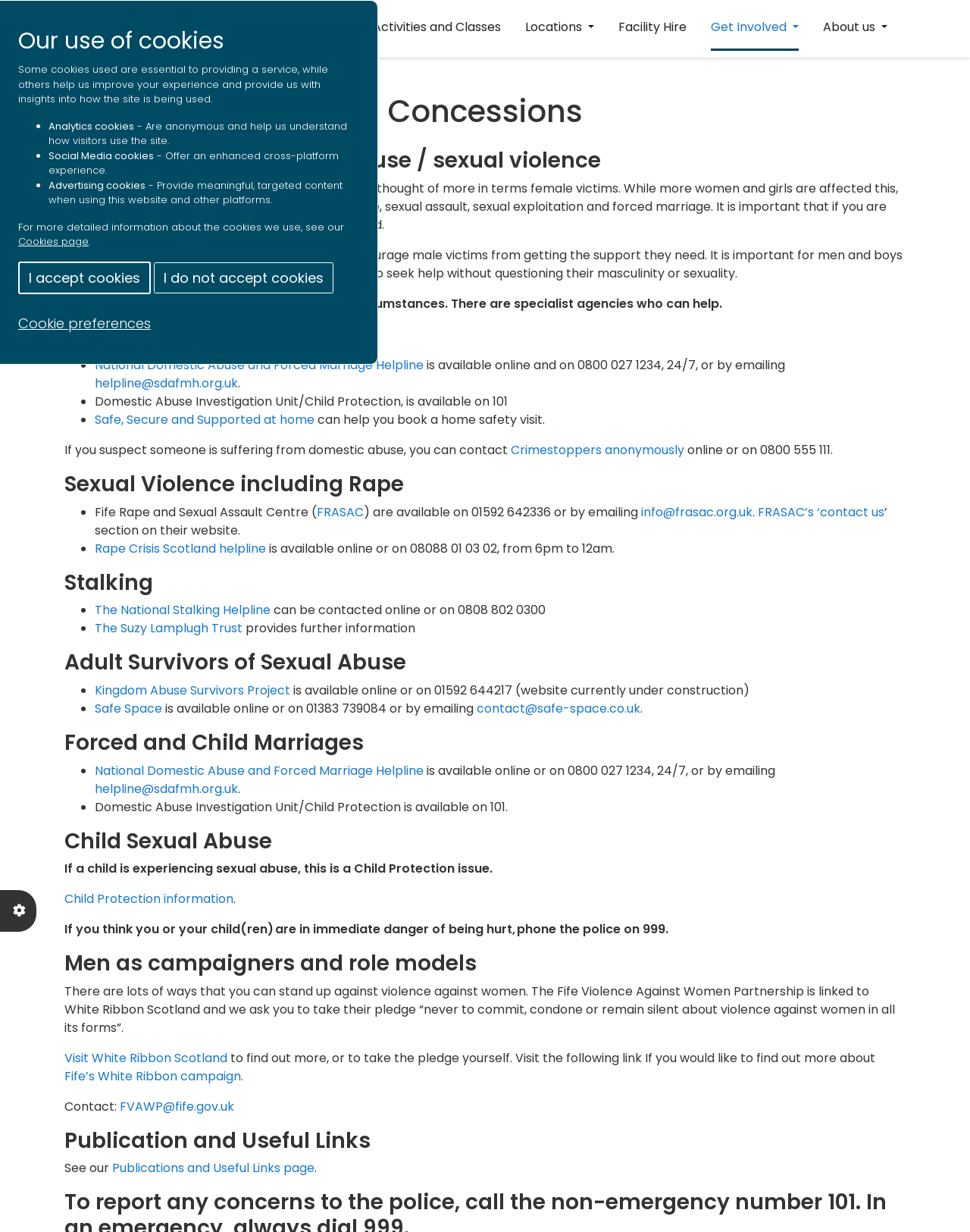What is the phone number of the National Domestic Abuse and Forced Marriage Helpline?
Please elaborate on the answer to the question with detailed information.

The phone number of the National Domestic Abuse and Forced Marriage Helpline is mentioned in the text as 0800 027 1234, which is available 24/7.